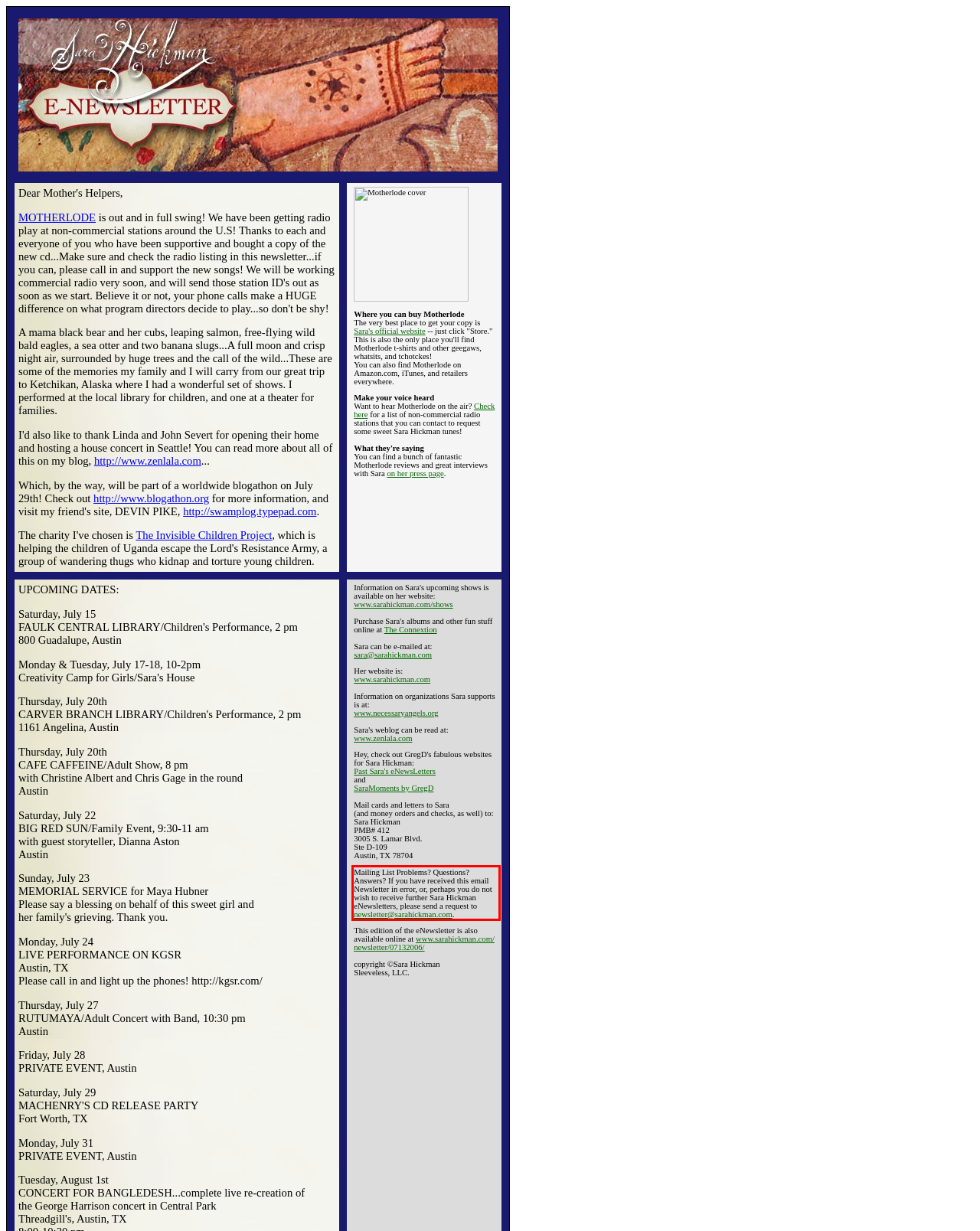View the screenshot of the webpage and identify the UI element surrounded by a red bounding box. Extract the text contained within this red bounding box.

Mailing List Problems? Questions? Answers? If you have received this email Newsletter in error, or, perhaps you do not wish to receive further Sara Hickman eNewsletters, please send a request to newsletter@sarahickman.com.